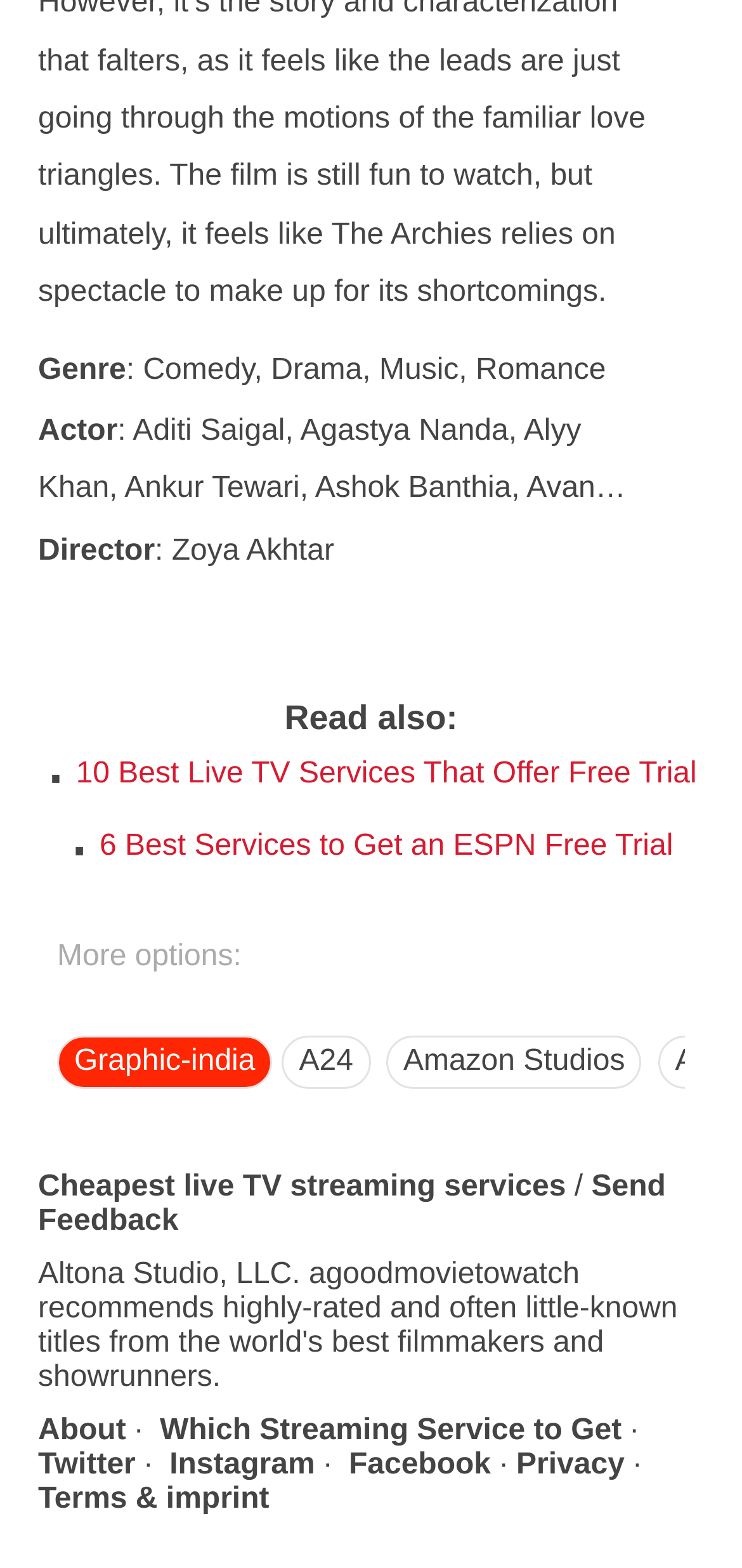Identify the bounding box coordinates of the part that should be clicked to carry out this instruction: "Explore Alternative Investments".

None